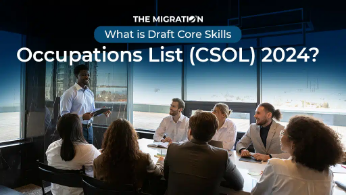Respond to the question below with a concise word or phrase:
What is the occupation list being discussed?

Draft Core Skills Occupations List (CSOL) 2024